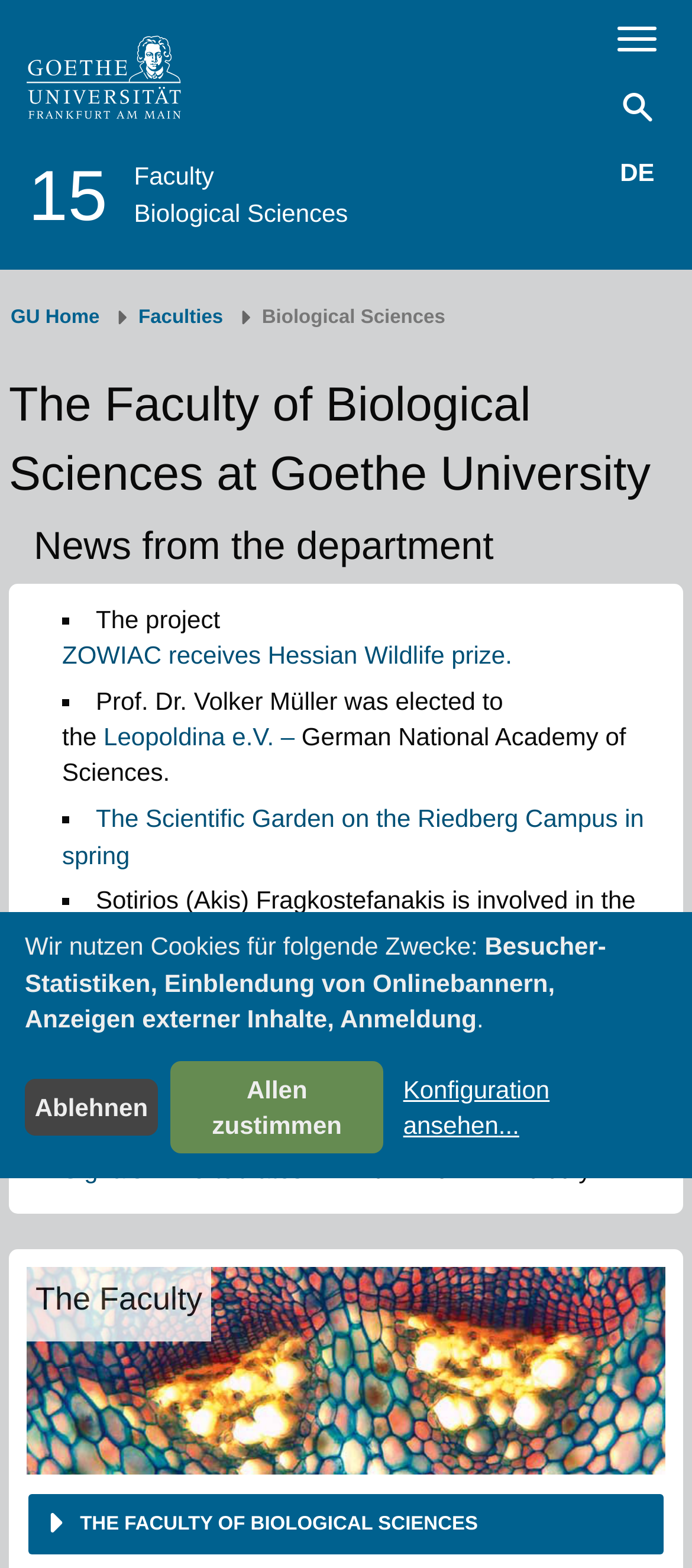Identify the bounding box for the UI element described as: "Biological Sciences". The coordinates should be four float numbers between 0 and 1, i.e., [left, top, right, bottom].

[0.194, 0.126, 0.503, 0.144]